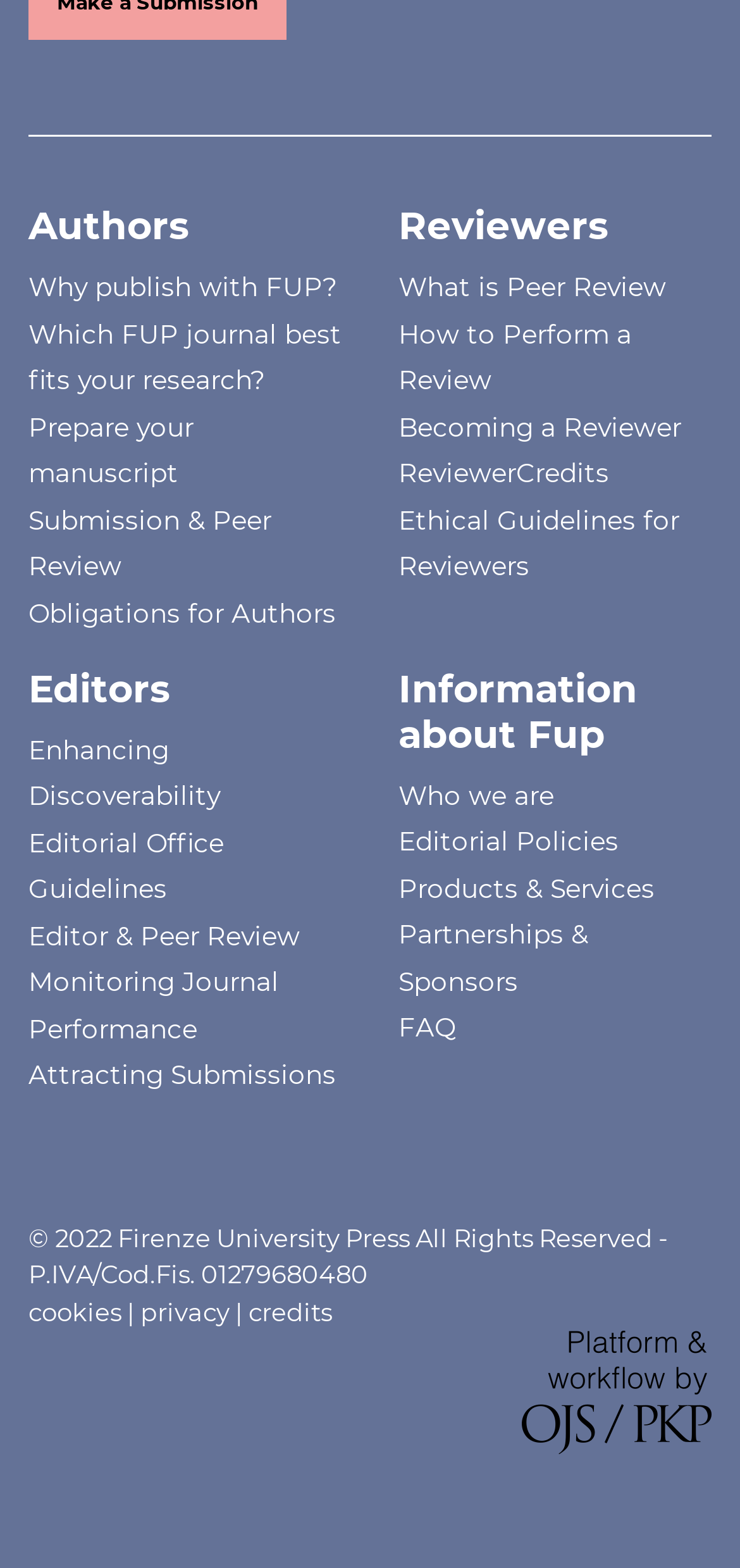Please reply to the following question with a single word or a short phrase:
What is the purpose of the 'ReviewerCredits' link?

To provide credits to reviewers